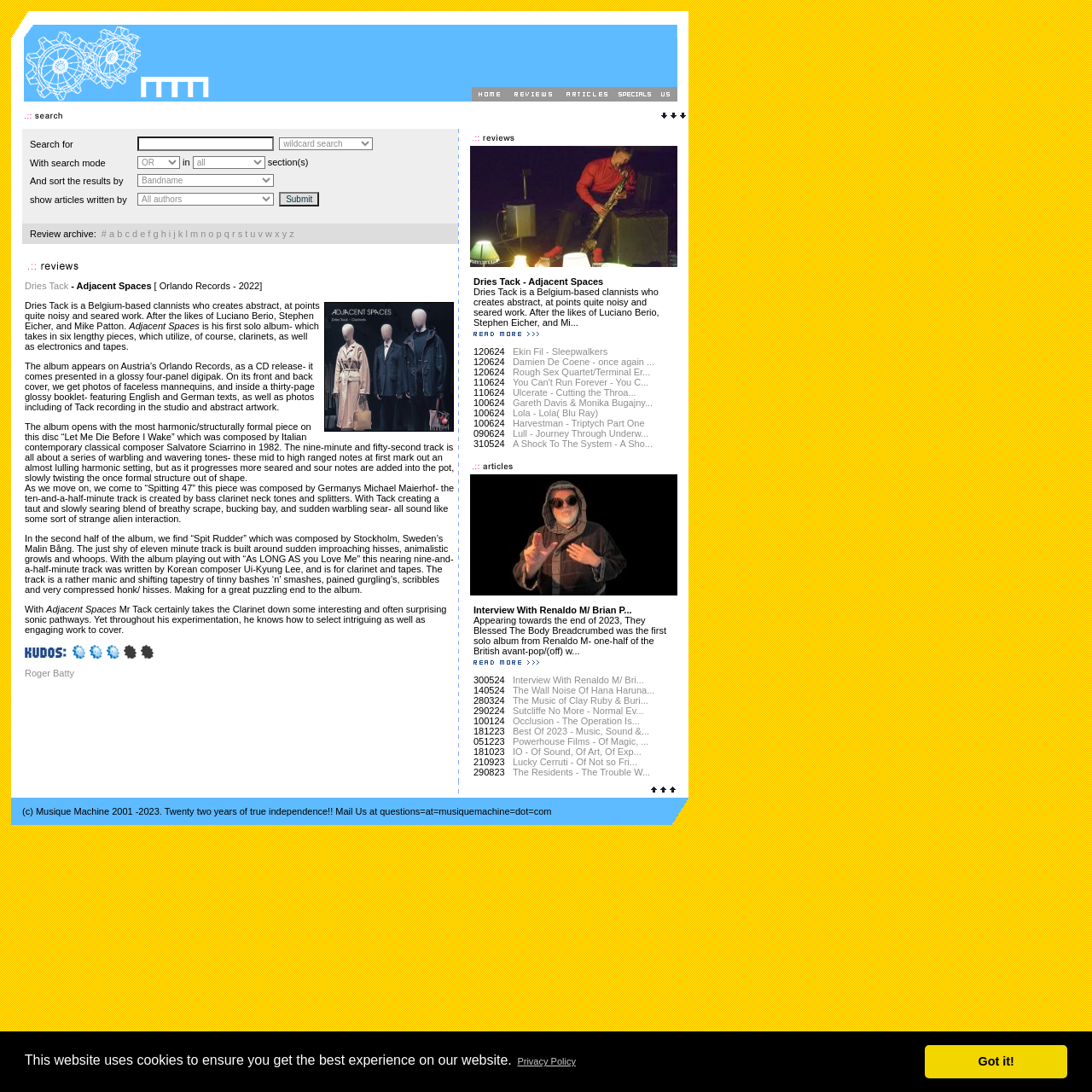Indicate the bounding box coordinates of the clickable region to achieve the following instruction: "search for something."

[0.126, 0.125, 0.251, 0.138]